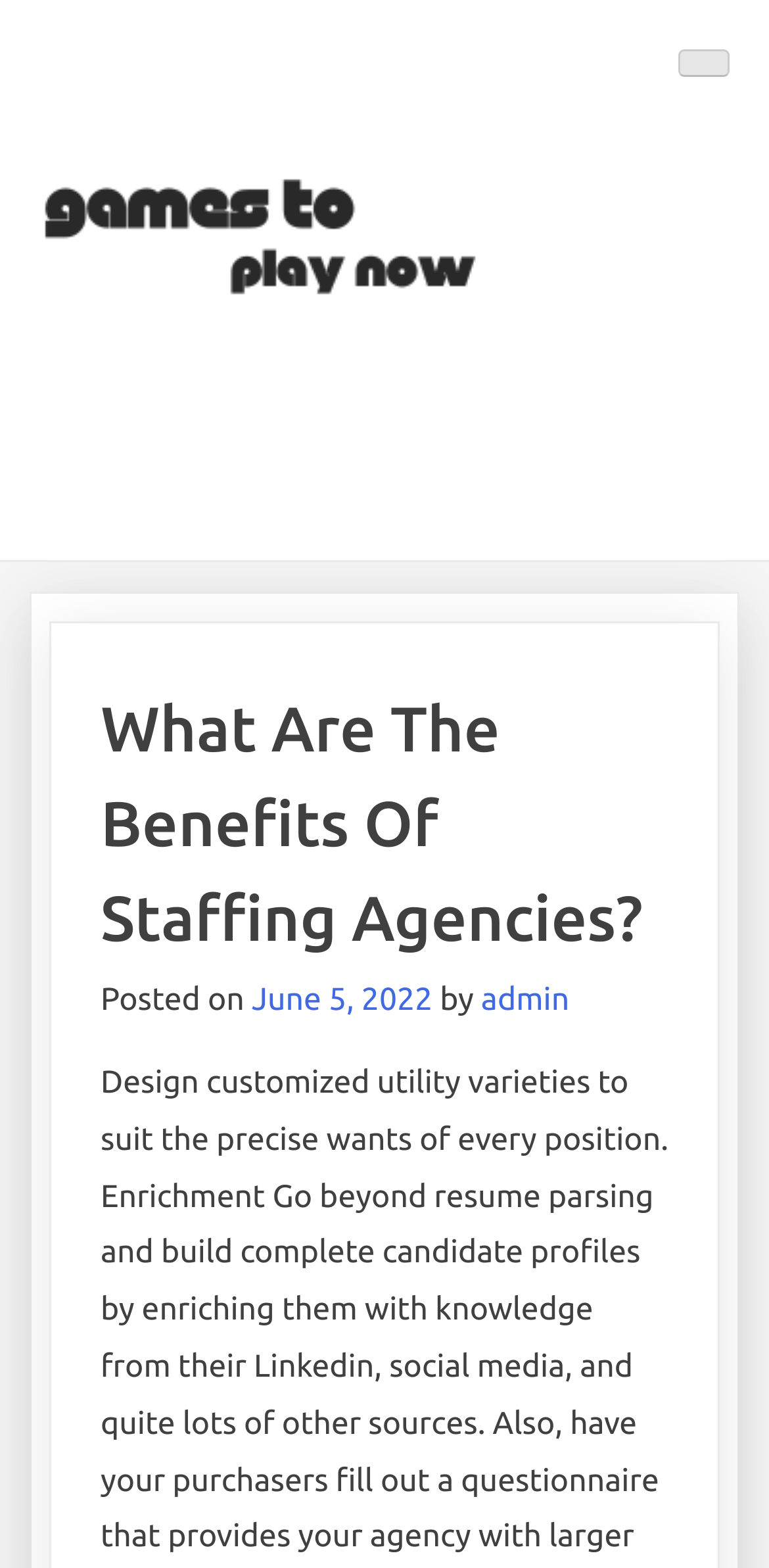Using the provided description: "admin", find the bounding box coordinates of the corresponding UI element. The output should be four float numbers between 0 and 1, in the format [left, top, right, bottom].

[0.626, 0.626, 0.74, 0.649]